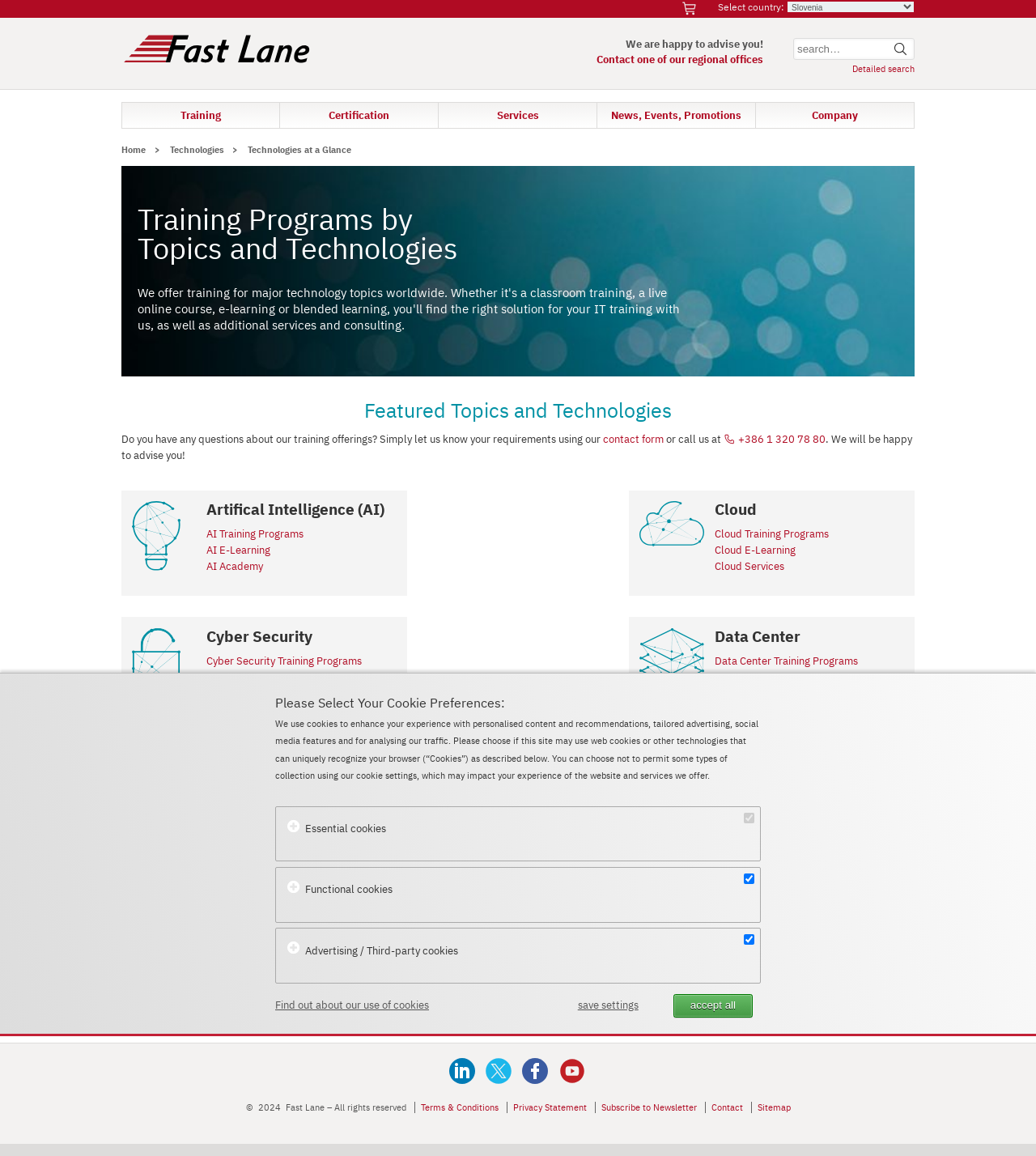What are the three options under 'Artificial Intelligence (AI)'?
Please answer the question with a detailed and comprehensive explanation.

Under the 'Artificial Intelligence (AI)' heading, there are three options provided: 'AI Training Programs', 'AI E-Learning', and 'AI Academy', which are likely related to different types of training or educational resources for Artificial Intelligence.